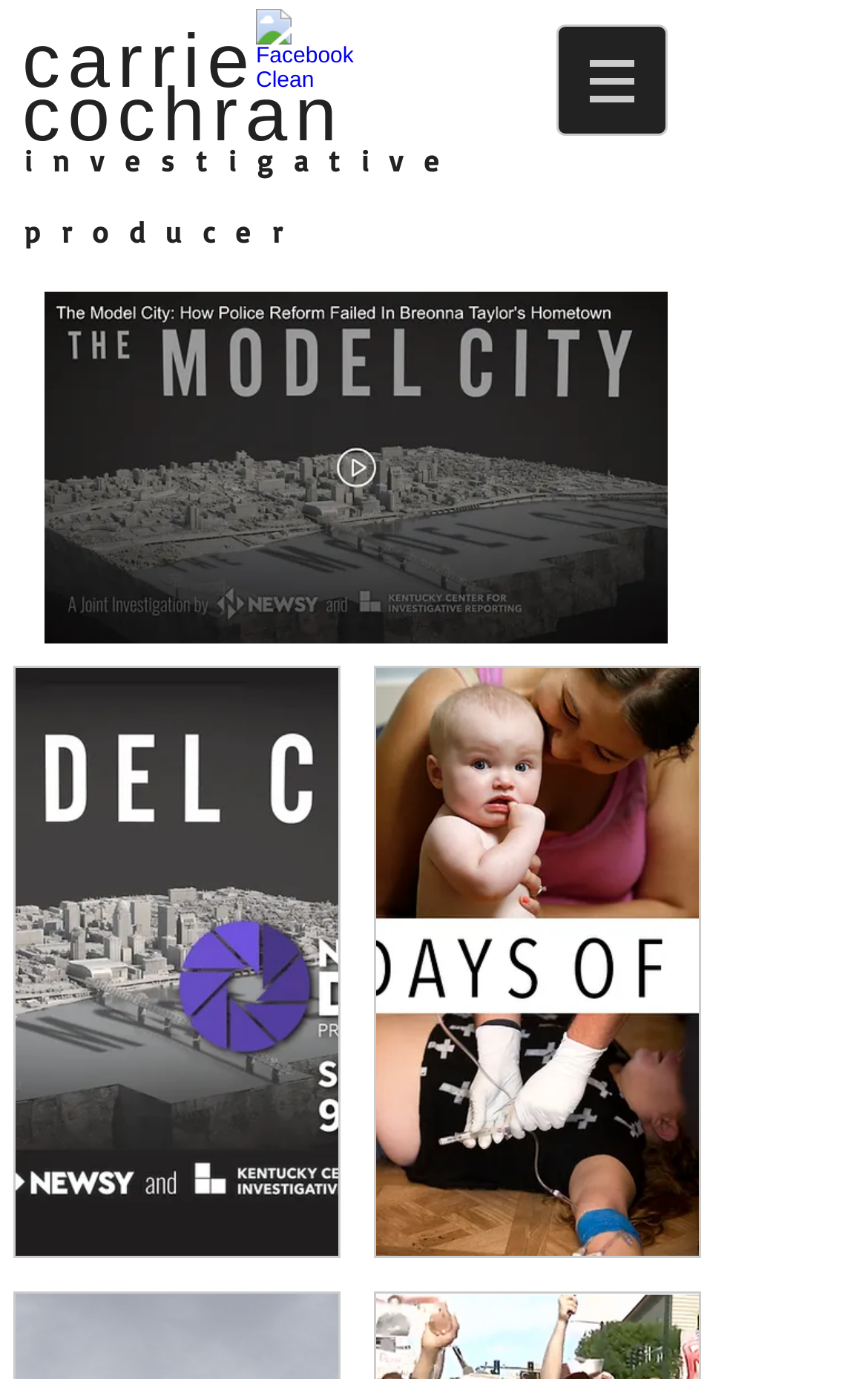Identify the bounding box coordinates of the clickable section necessary to follow the following instruction: "Watch the video about The Model City". The coordinates should be presented as four float numbers from 0 to 1, i.e., [left, top, right, bottom].

[0.015, 0.482, 0.392, 0.912]